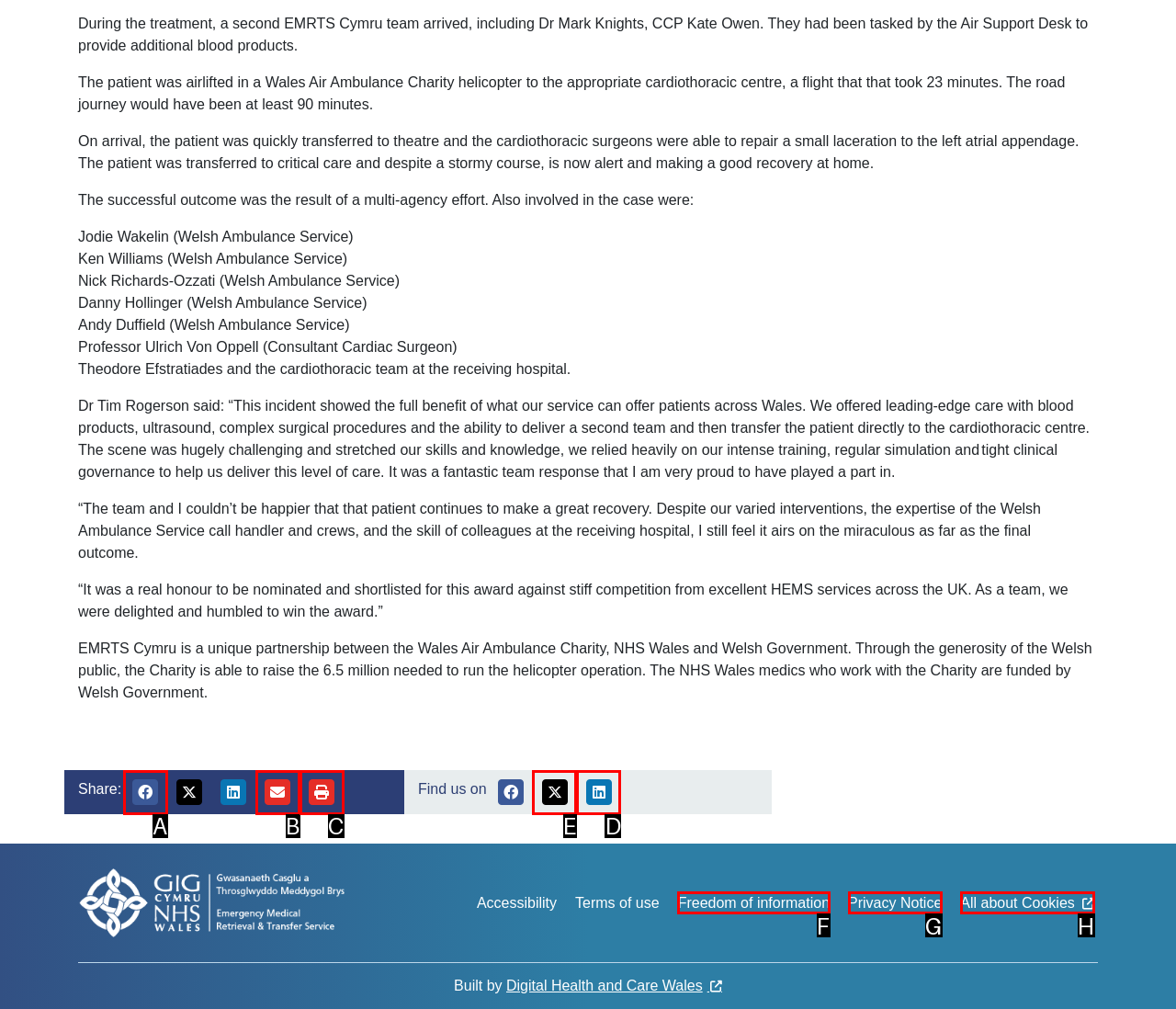From the given options, tell me which letter should be clicked to complete this task: Follow the organization on Twitter
Answer with the letter only.

E